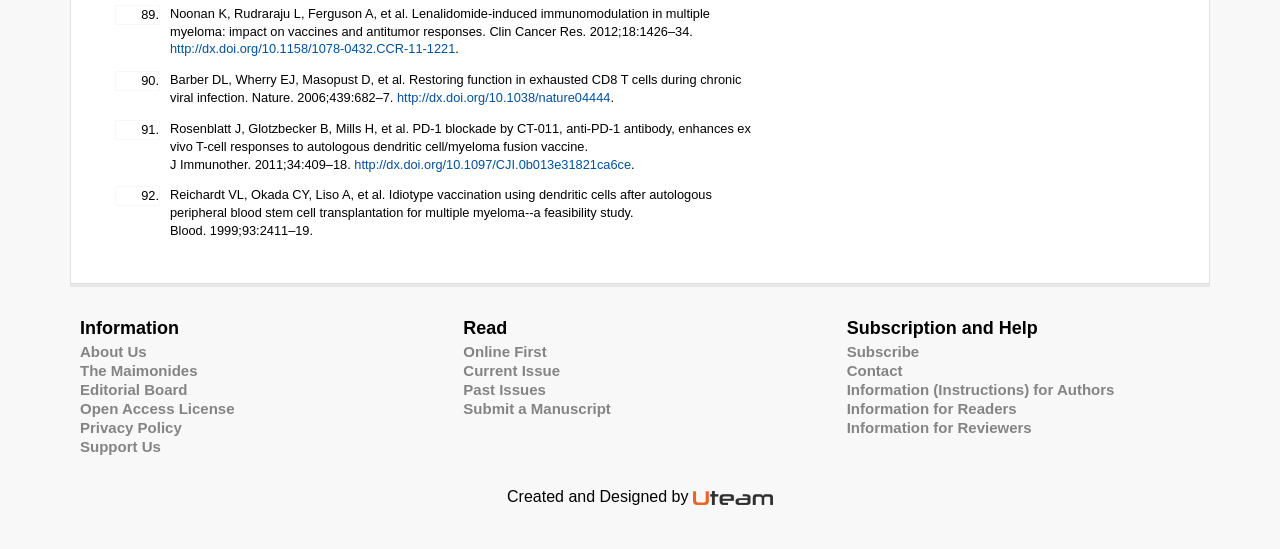From the element description: "Information (Instructions) for Authors", extract the bounding box coordinates of the UI element. The coordinates should be expressed as four float numbers between 0 and 1, in the order [left, top, right, bottom].

[0.661, 0.694, 0.871, 0.725]